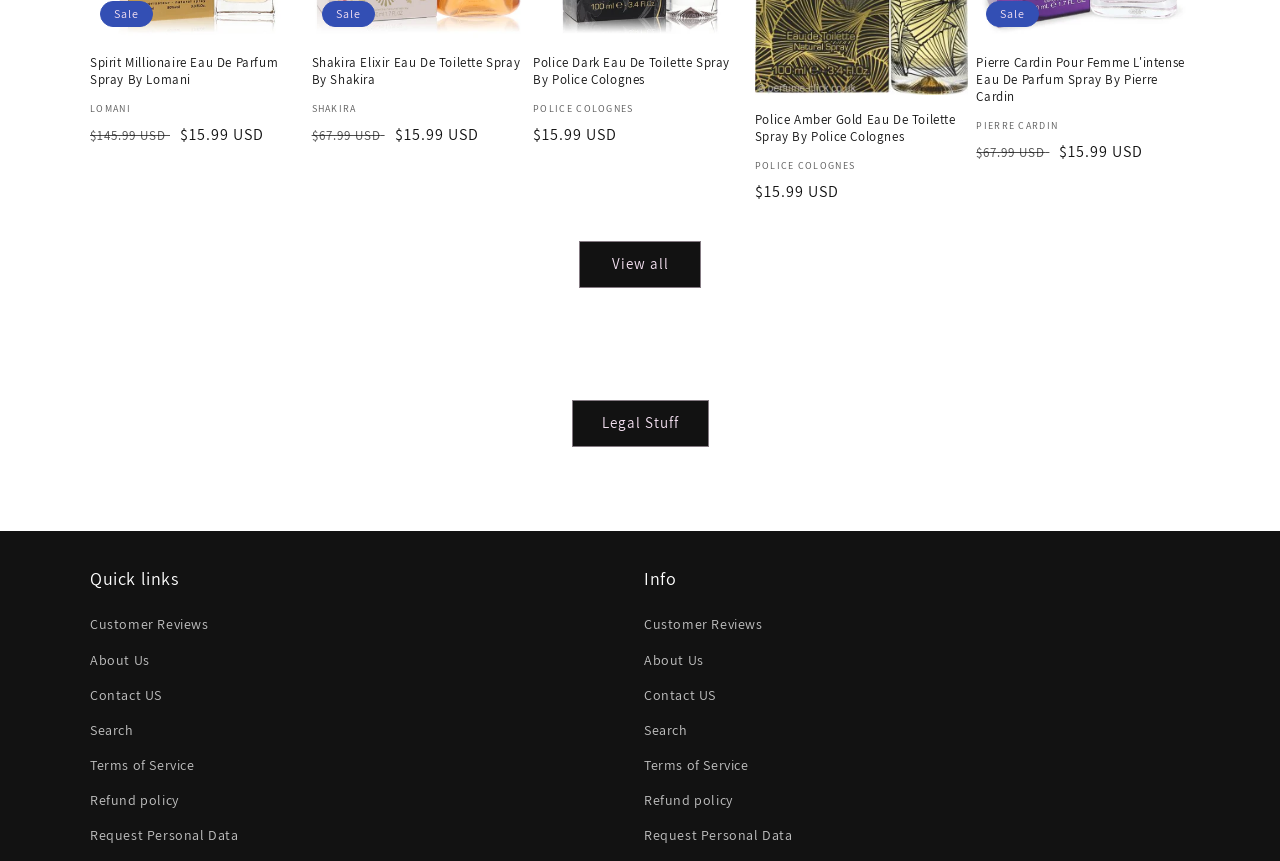Calculate the bounding box coordinates for the UI element based on the following description: "Murfreesboro Tennessee Form 1096". Ensure the coordinates are four float numbers between 0 and 1, i.e., [left, top, right, bottom].

None